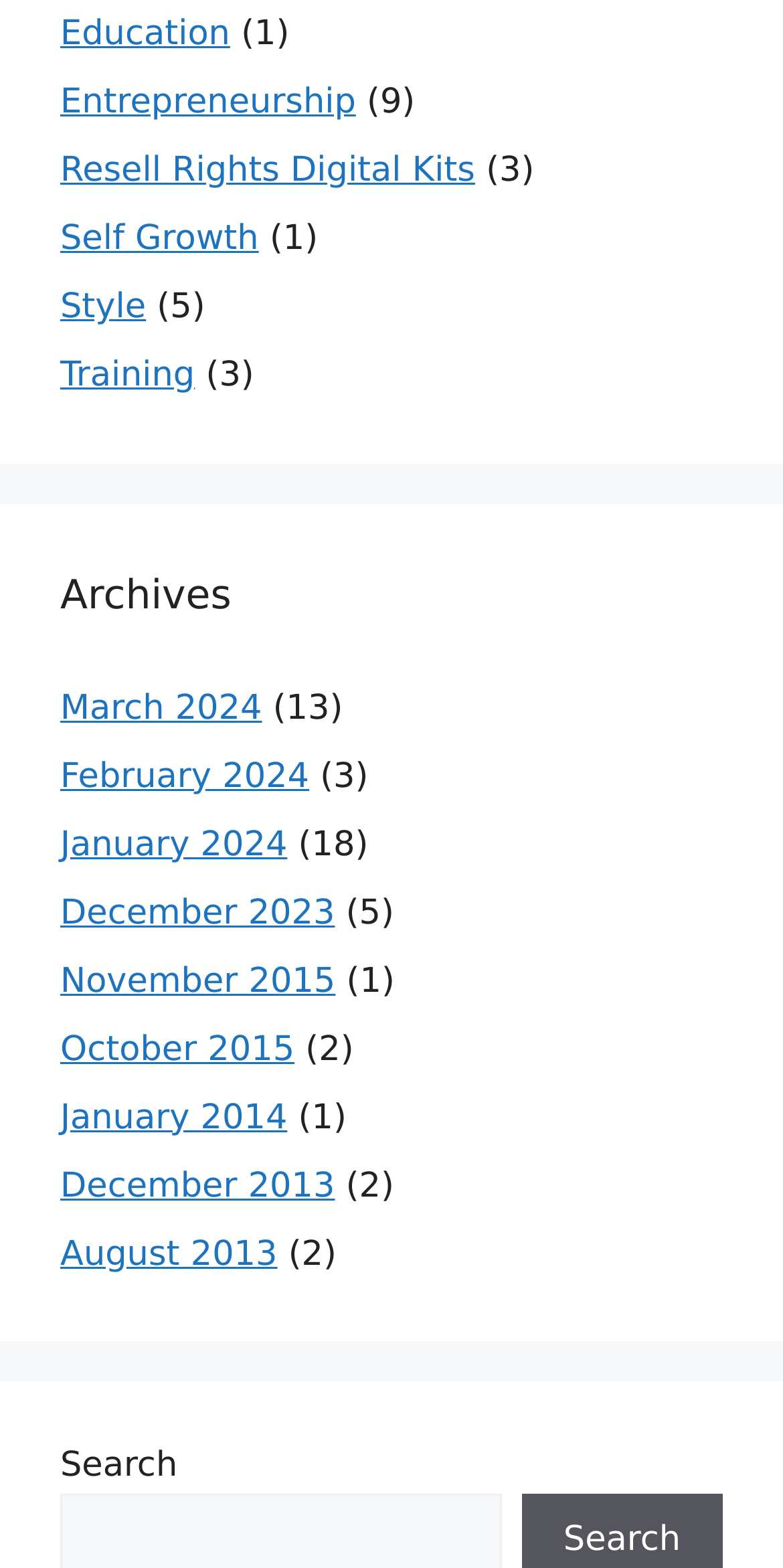Locate the bounding box coordinates of the clickable area needed to fulfill the instruction: "View archives".

[0.077, 0.359, 0.923, 0.398]